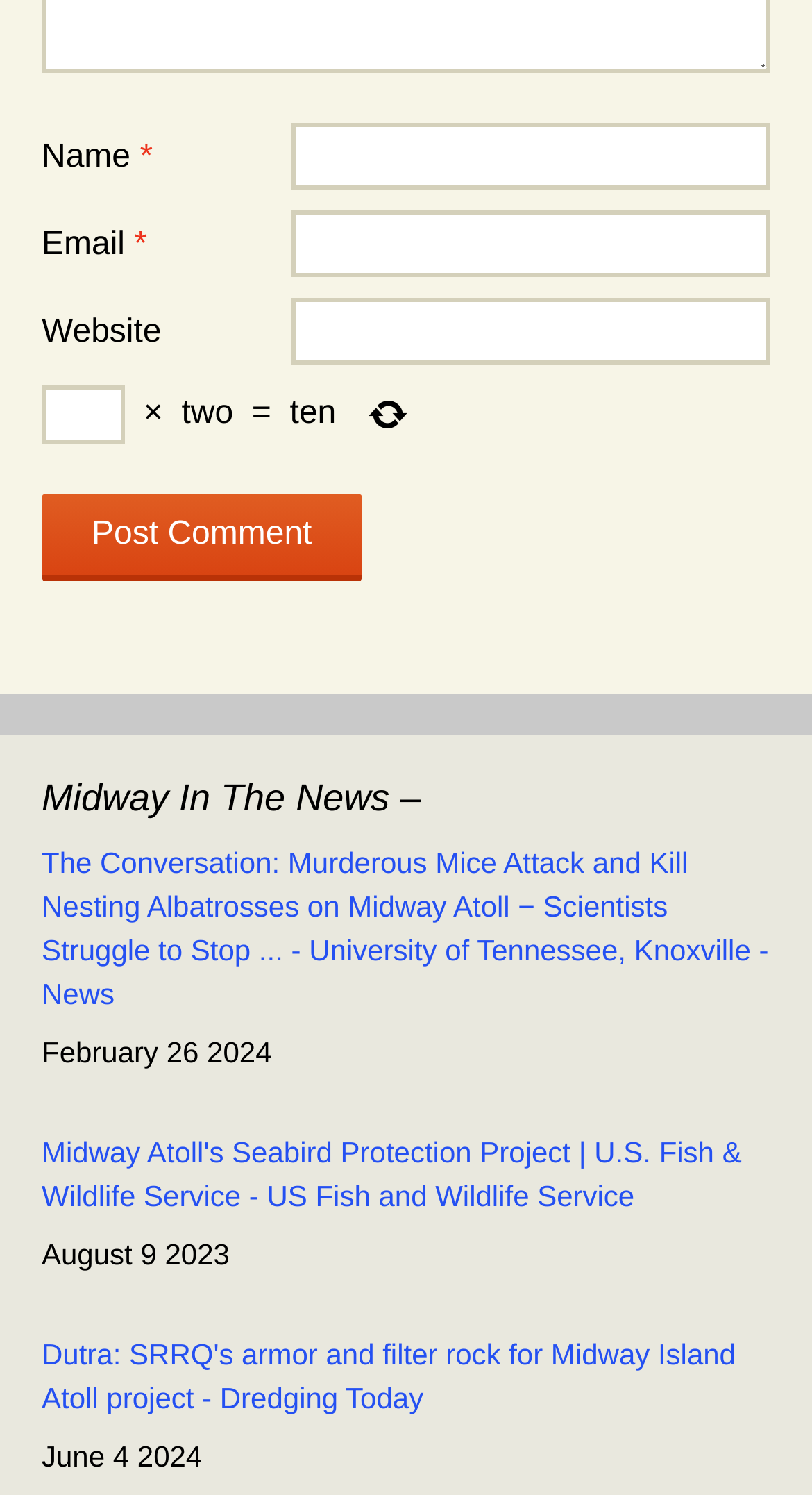Please determine the bounding box coordinates of the element's region to click in order to carry out the following instruction: "Enter your name". The coordinates should be four float numbers between 0 and 1, i.e., [left, top, right, bottom].

[0.359, 0.083, 0.949, 0.127]